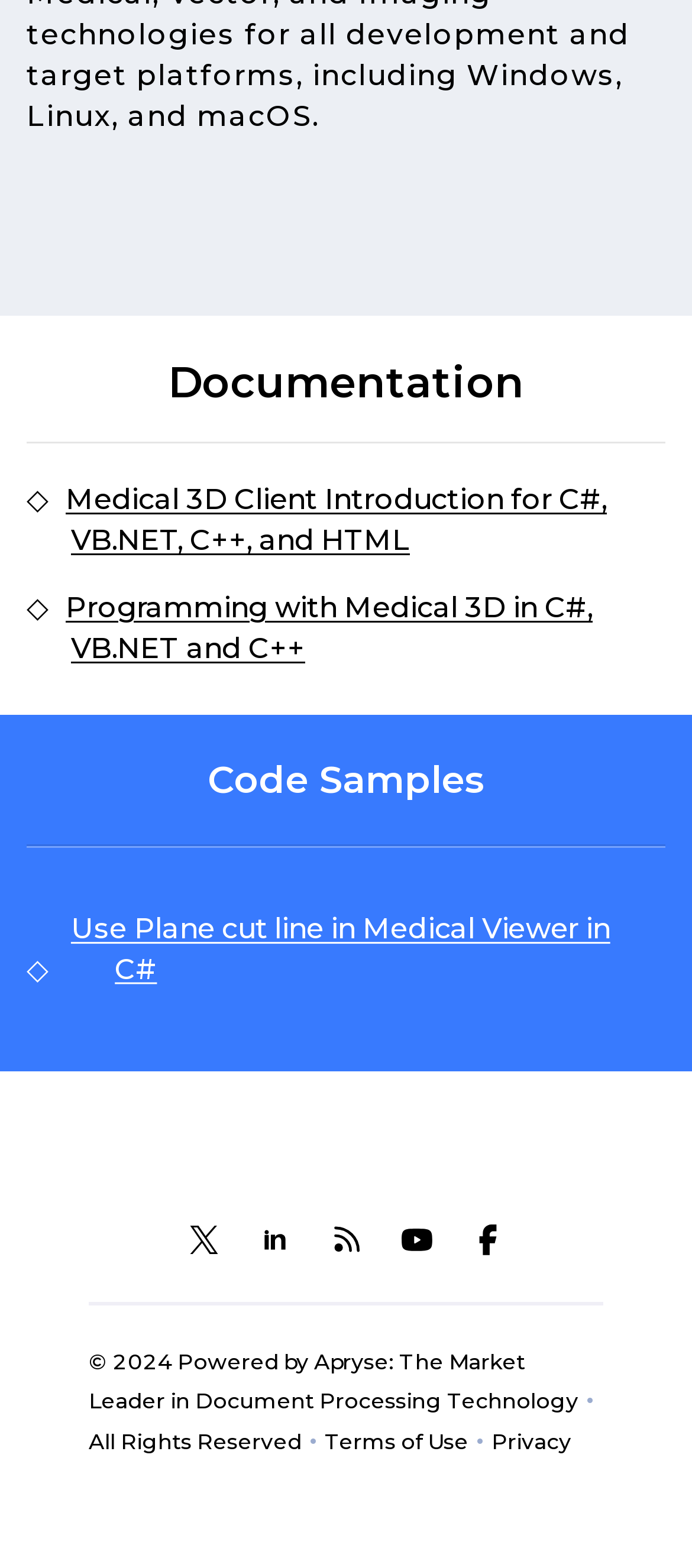Determine the bounding box coordinates of the region I should click to achieve the following instruction: "Check Terms of Use". Ensure the bounding box coordinates are four float numbers between 0 and 1, i.e., [left, top, right, bottom].

[0.469, 0.911, 0.677, 0.928]